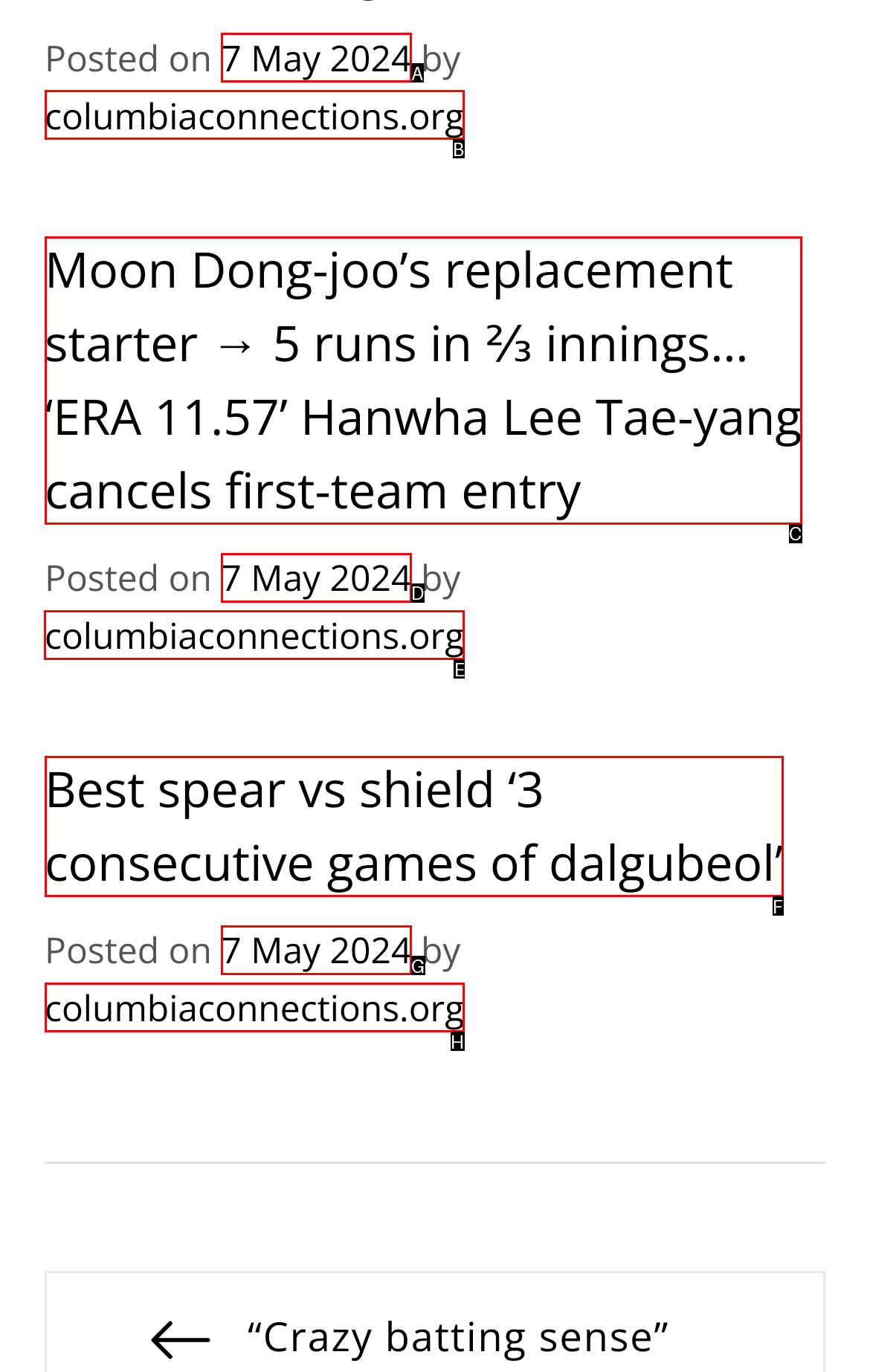For the given instruction: Visit the website of columbiaconnections.org, determine which boxed UI element should be clicked. Answer with the letter of the corresponding option directly.

E